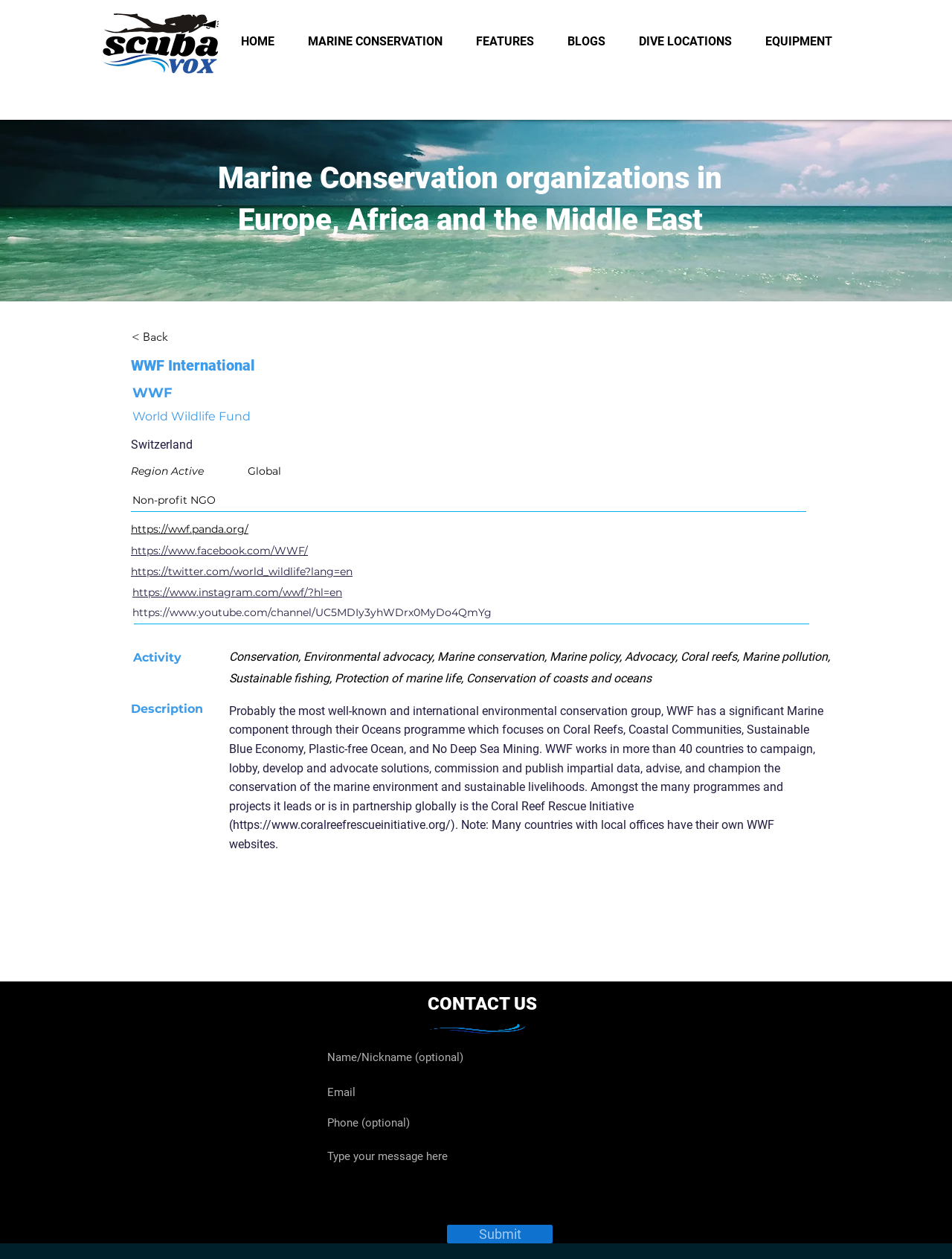Find the UI element described as: "aria-label="Email" name="email" placeholder="Email"" and predict its bounding box coordinates. Ensure the coordinates are four float numbers between 0 and 1, [left, top, right, bottom].

[0.327, 0.858, 0.724, 0.878]